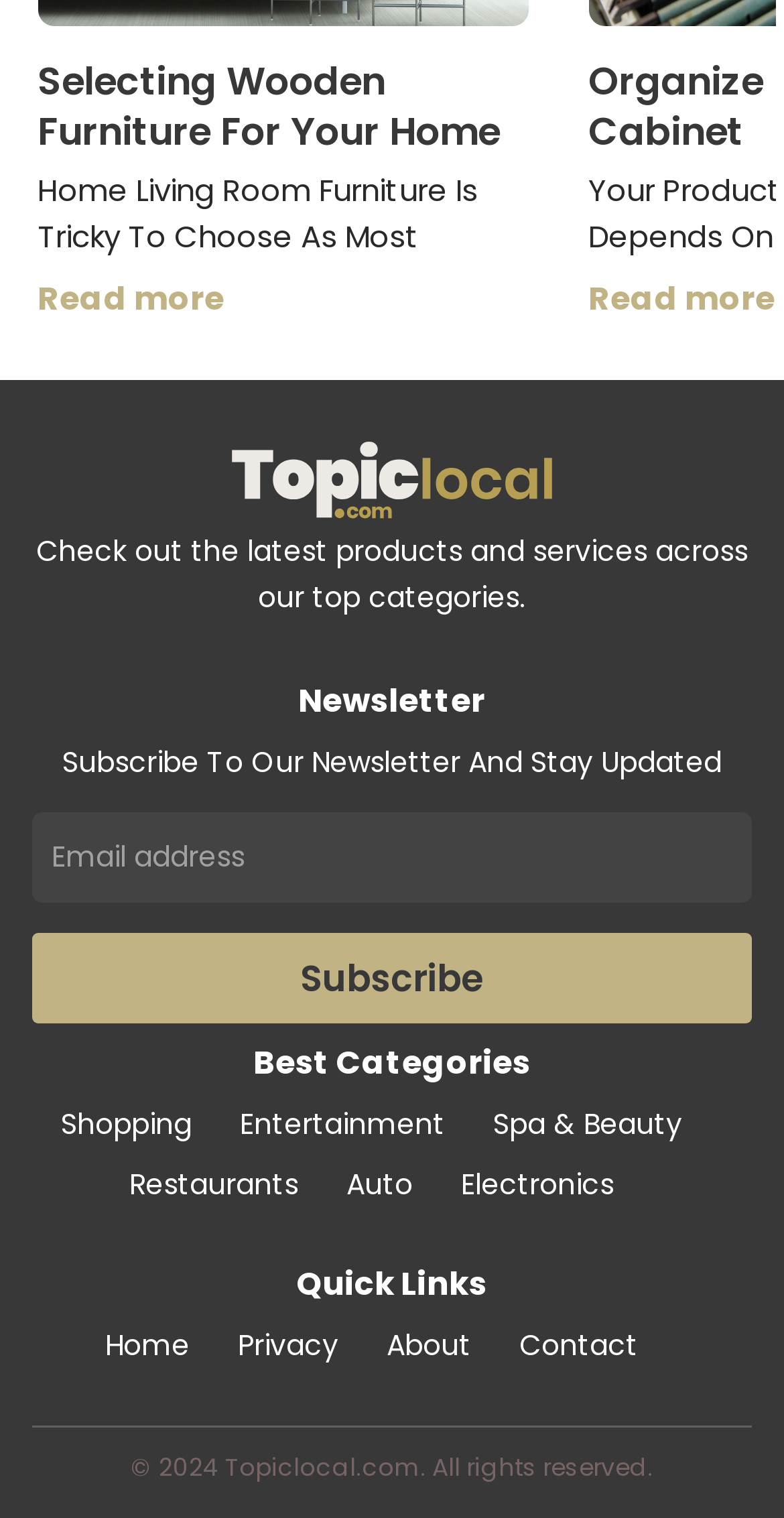Using the webpage screenshot, locate the HTML element that fits the following description and provide its bounding box: "Villas and cottages await guests".

None